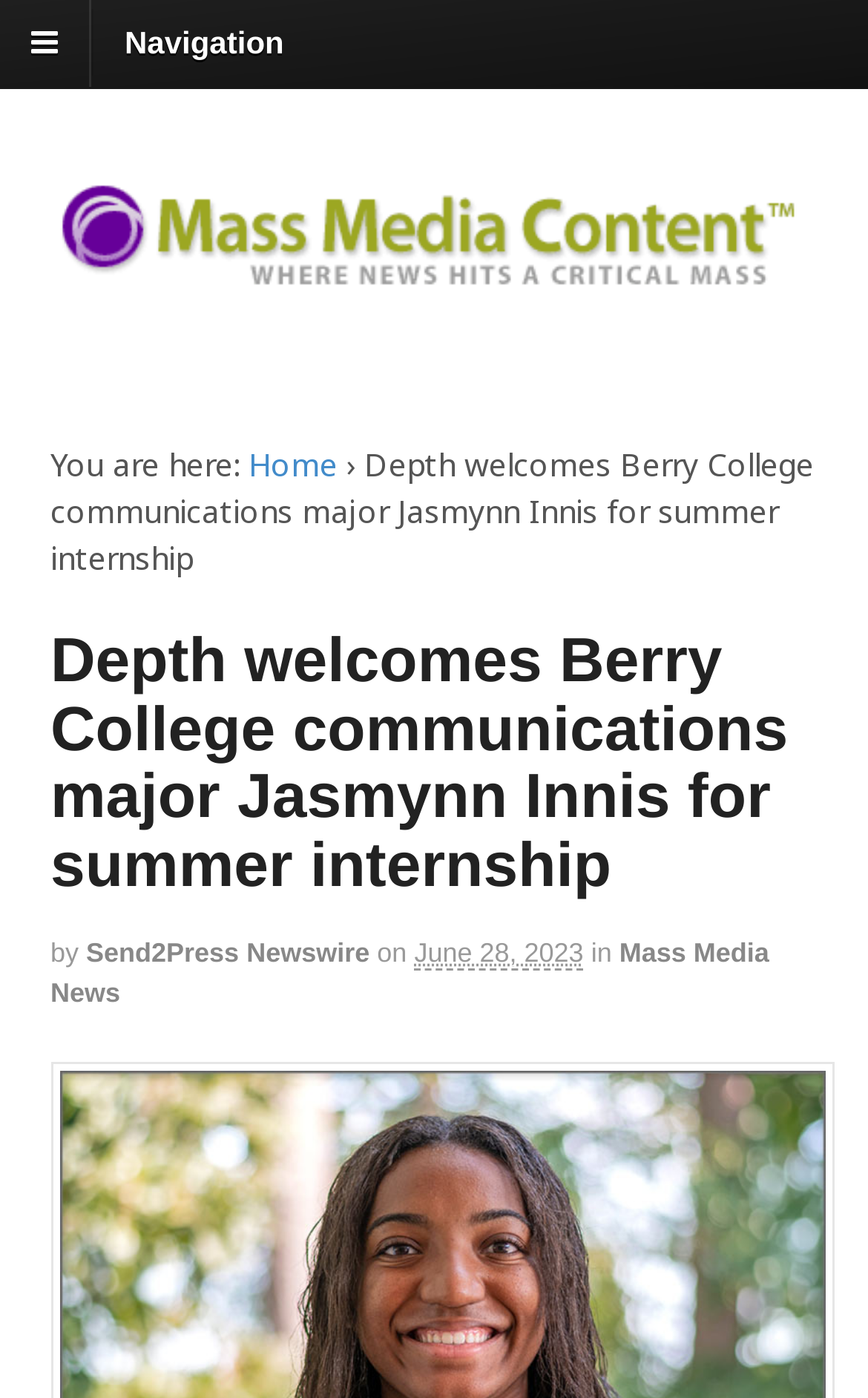Please provide a detailed answer to the question below by examining the image:
What is the date of the article?

The date of the article is 'June 28, 2023', which can be found in the article metadata, indicated by the abbr element with the text '2023-06-28T13:58:03-0400' and the static text element with the text 'June 28, 2023'.